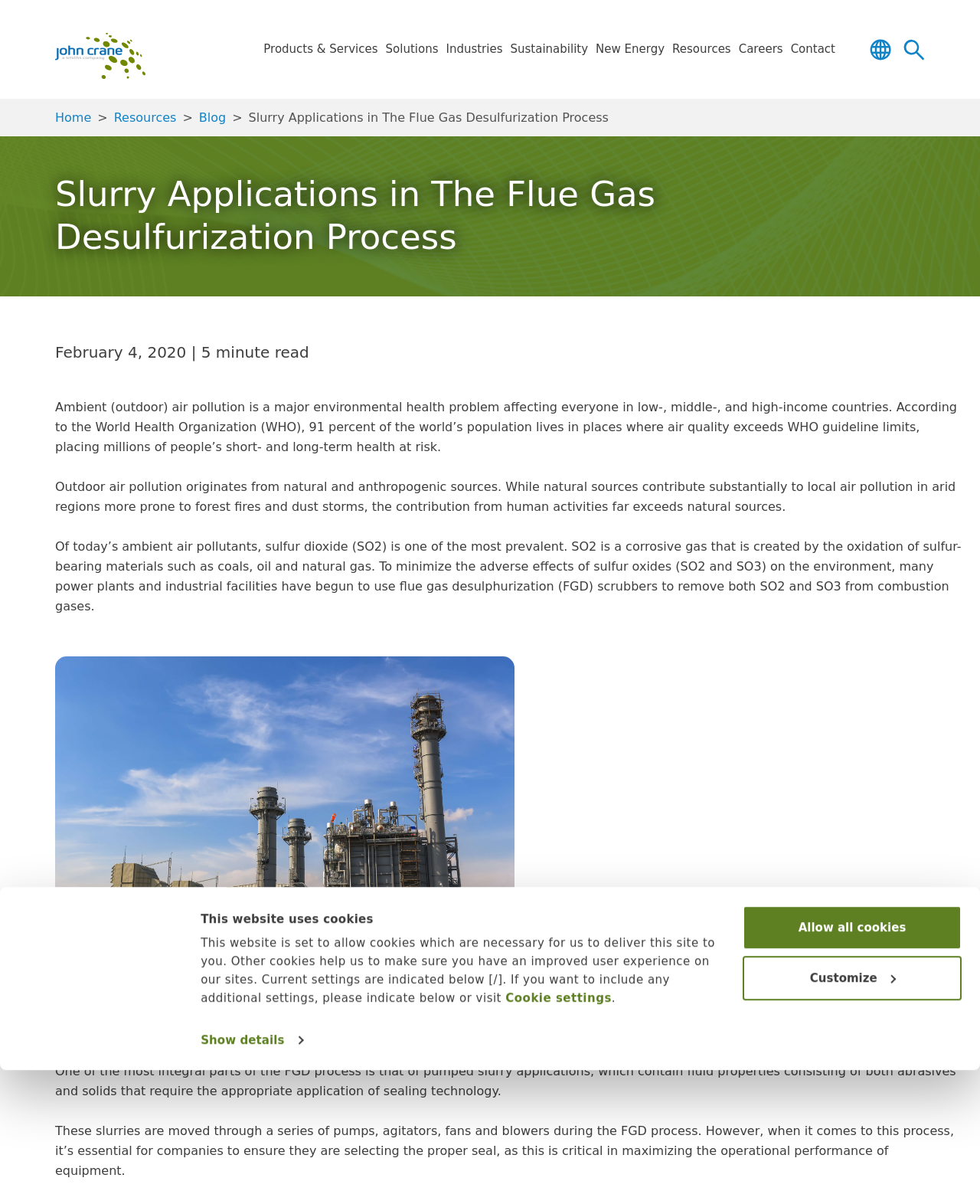Please predict the bounding box coordinates of the element's region where a click is necessary to complete the following instruction: "Click the 'John Crane' link". The coordinates should be represented by four float numbers between 0 and 1, i.e., [left, top, right, bottom].

[0.056, 0.017, 0.148, 0.065]